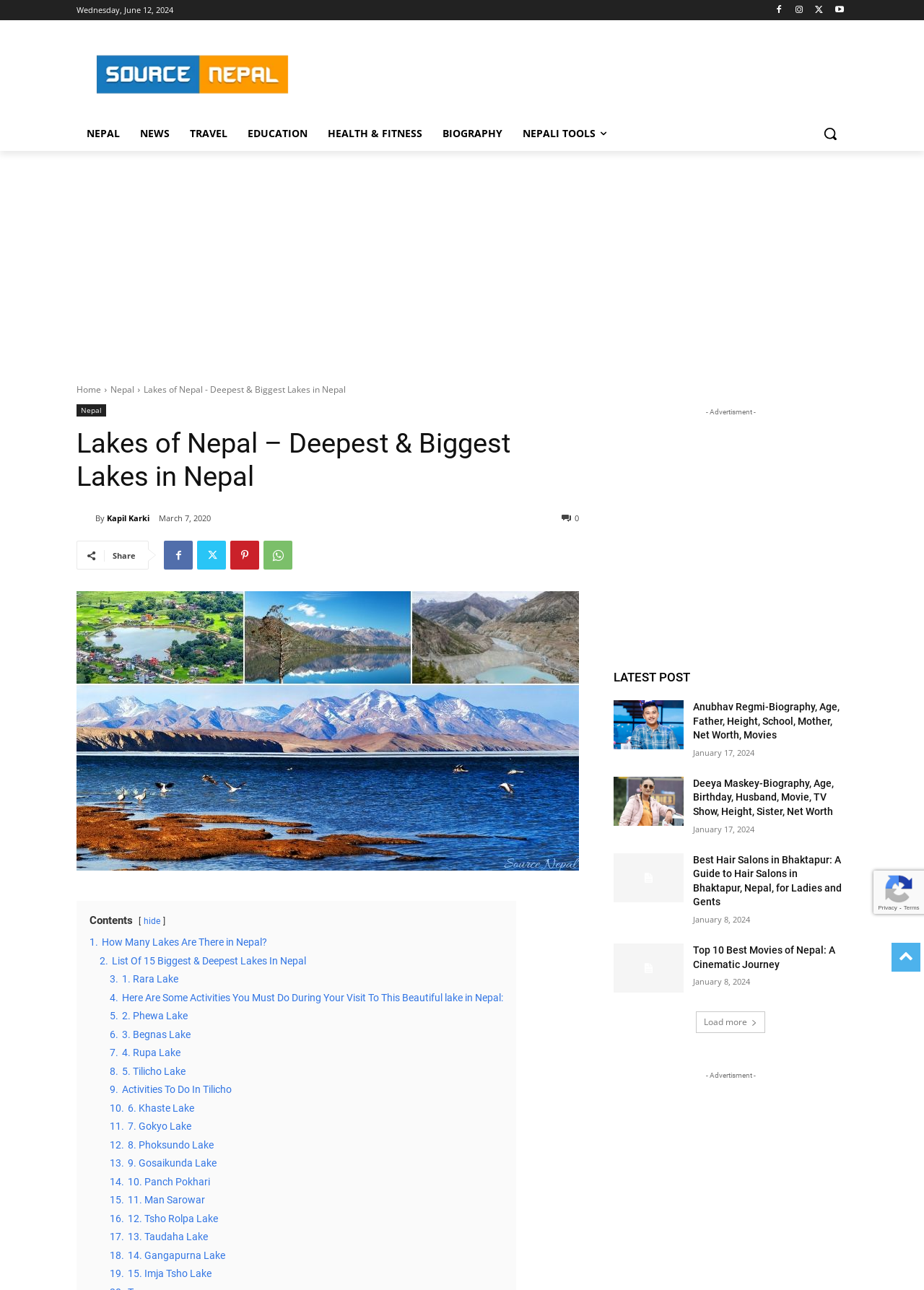Identify the bounding box coordinates of the element that should be clicked to fulfill this task: "Read the article about 'Lakes of Nepal'". The coordinates should be provided as four float numbers between 0 and 1, i.e., [left, top, right, bottom].

[0.155, 0.297, 0.374, 0.307]